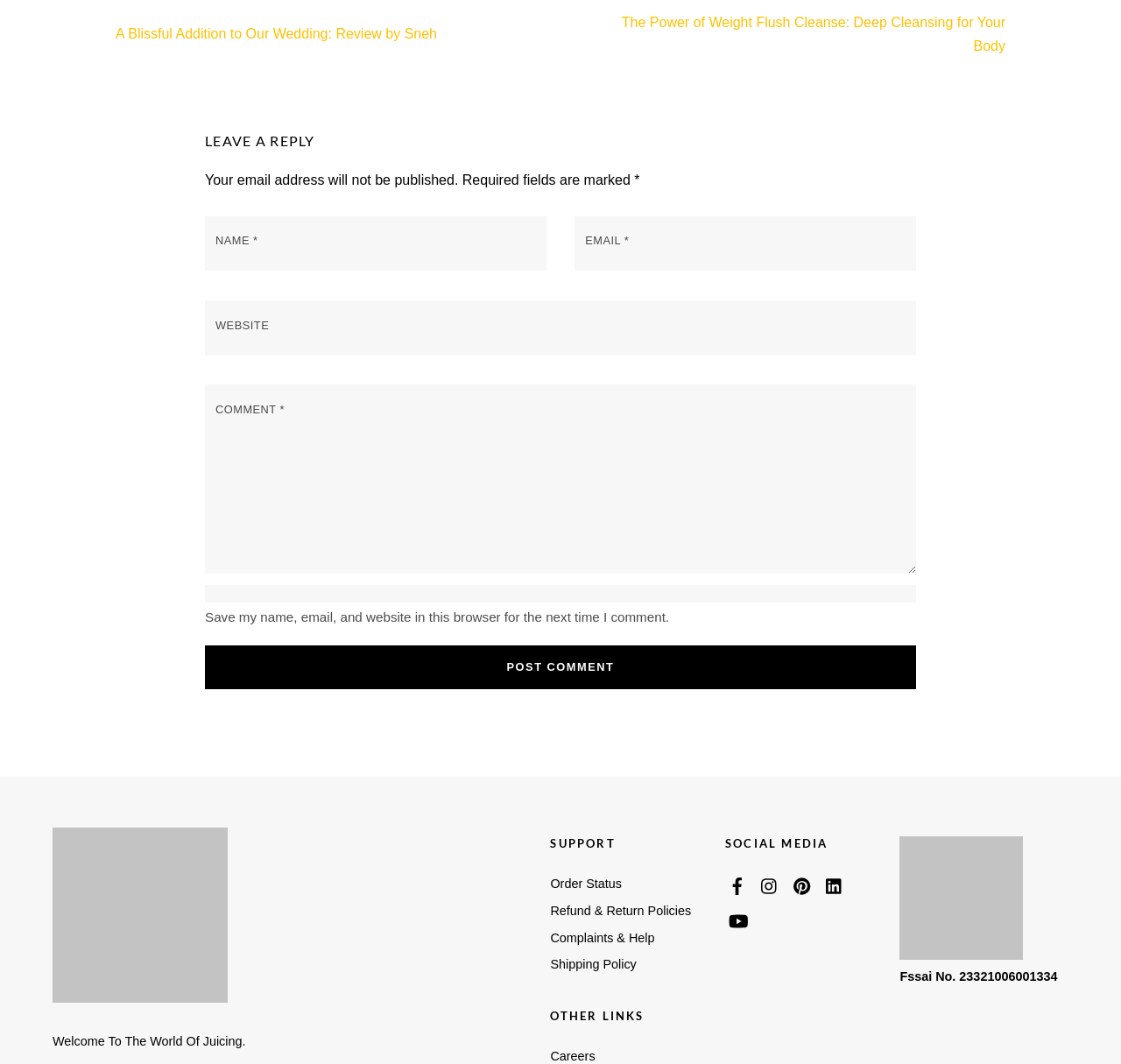Given the element description "Refund & Return Policies", identify the bounding box of the corresponding UI element.

[0.491, 0.849, 0.617, 0.862]